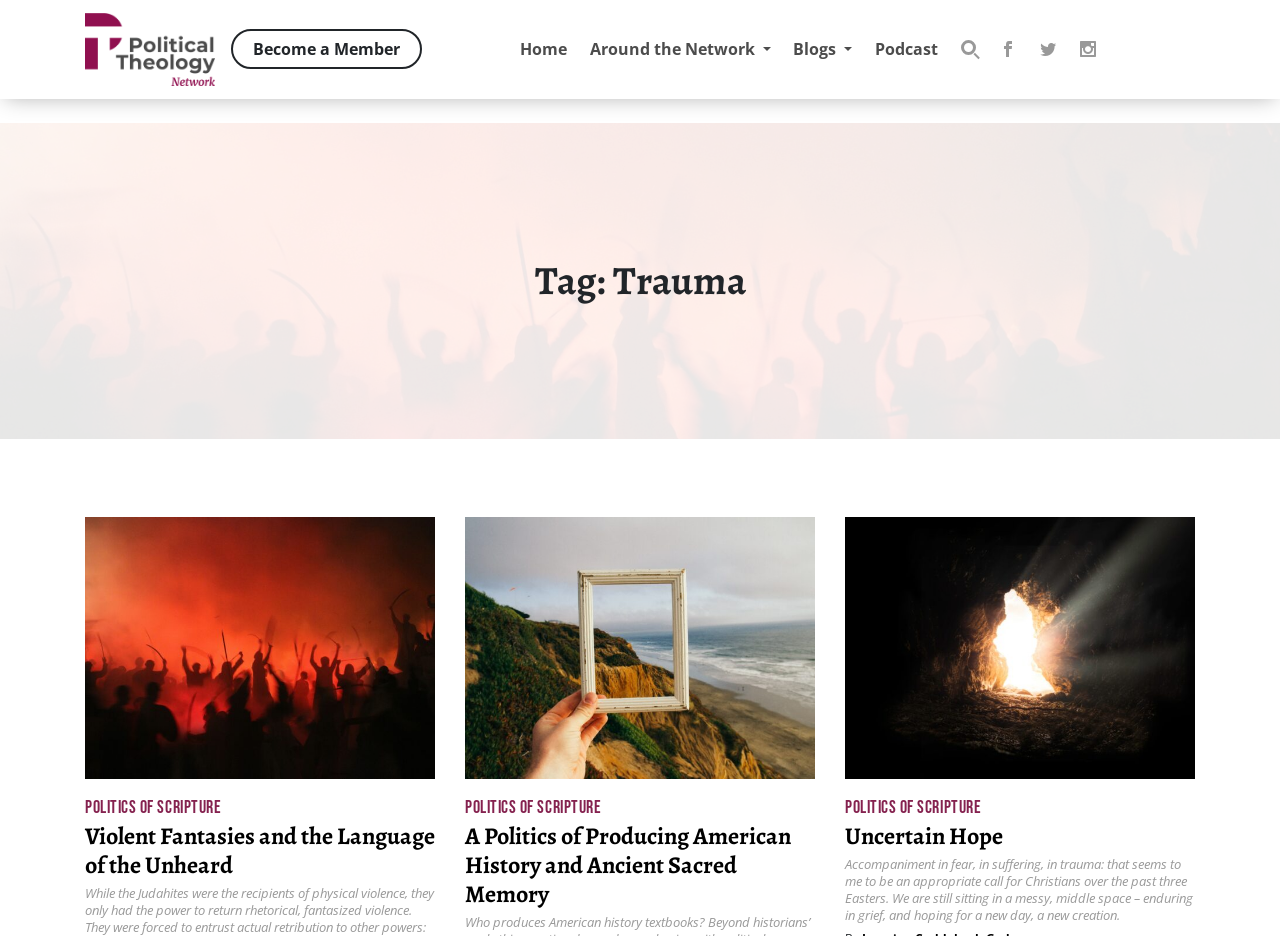Please find the bounding box coordinates (top-left x, top-left y, bottom-right x, bottom-right y) in the screenshot for the UI element described as follows: Politics of Scripture

[0.363, 0.852, 0.47, 0.874]